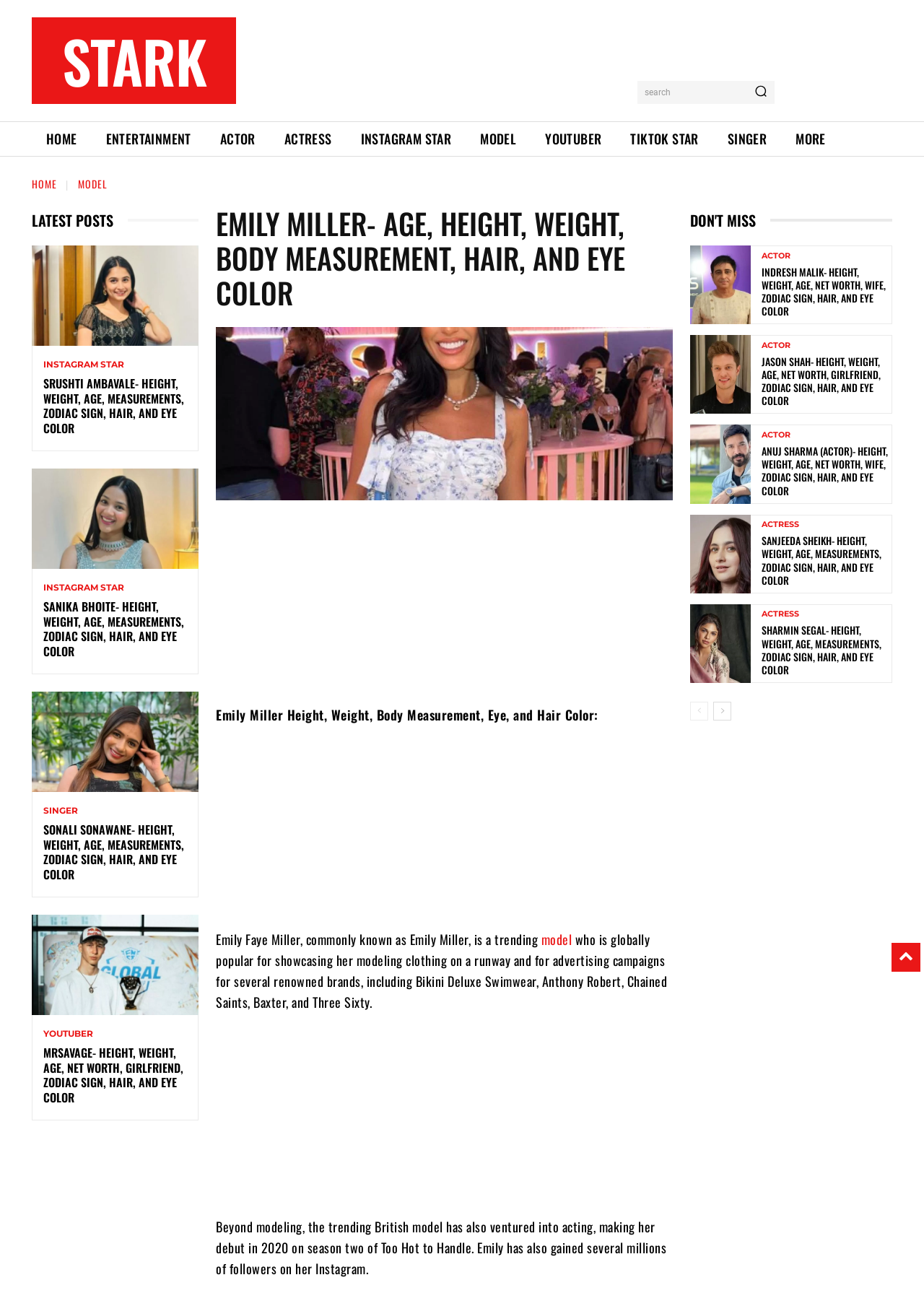Using the description: "parent_node: search name="s" placeholder=""", identify the bounding box of the corresponding UI element in the screenshot.

[0.69, 0.063, 0.809, 0.08]